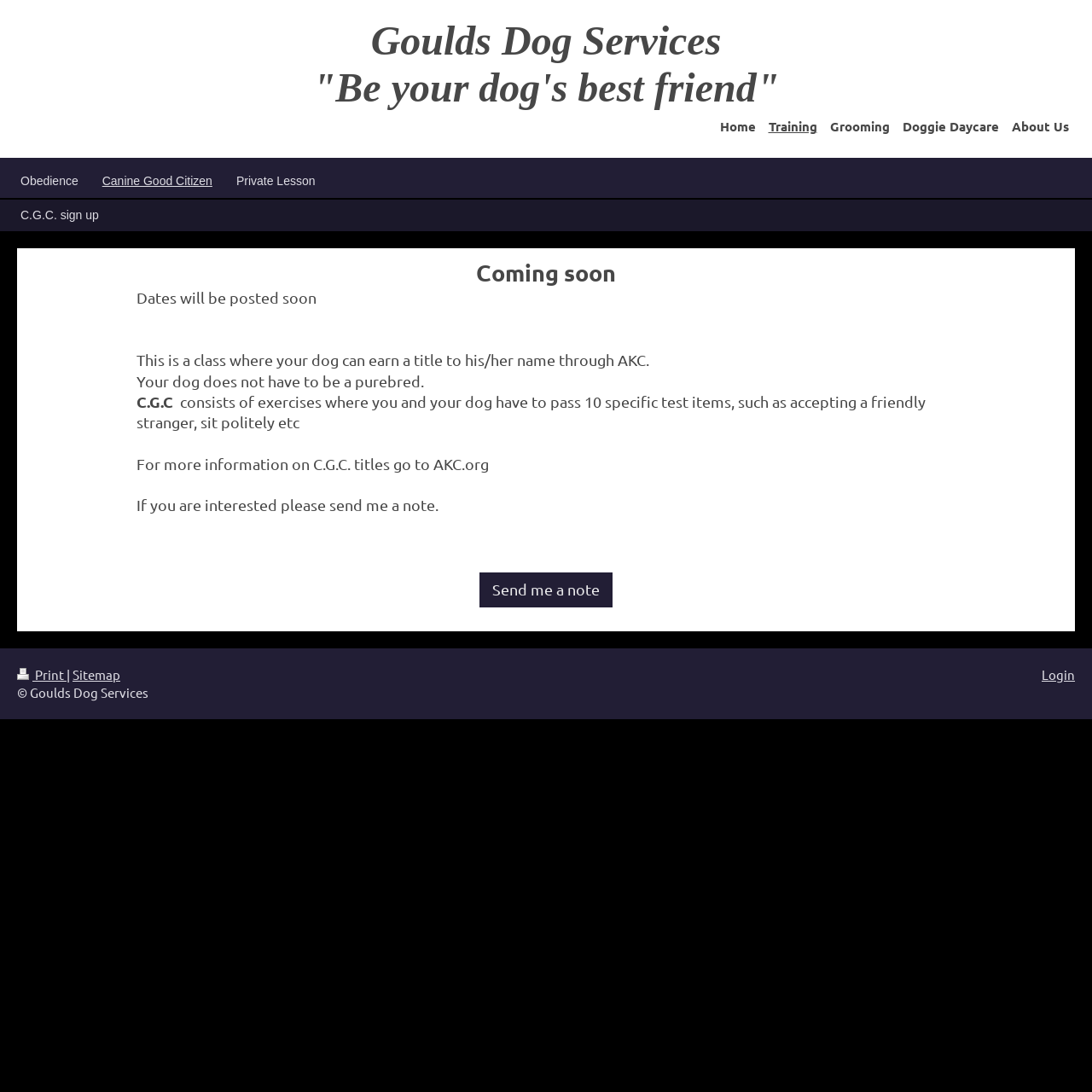Locate the coordinates of the bounding box for the clickable region that fulfills this instruction: "Click the 'SEARCH' link".

None